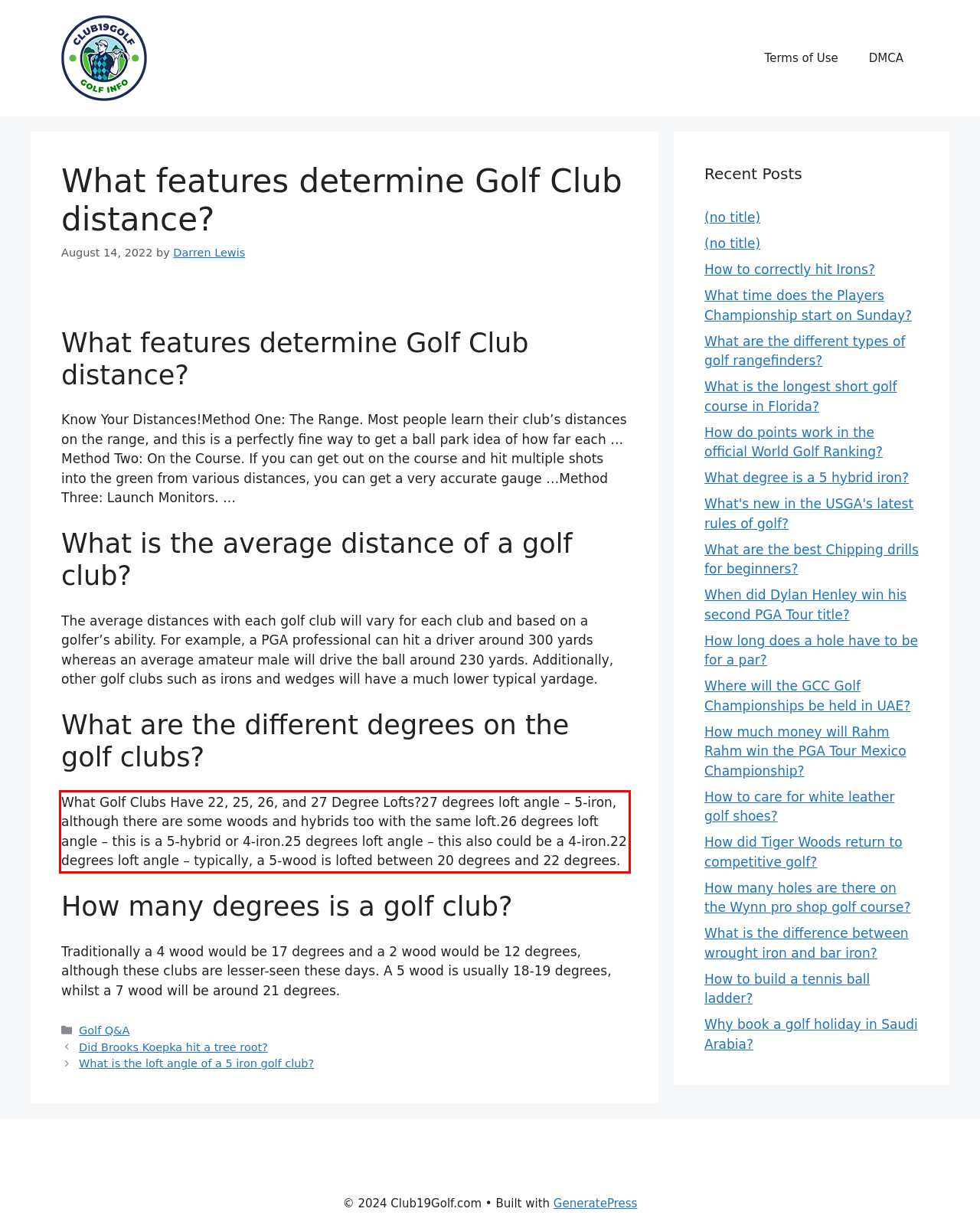Examine the webpage screenshot and use OCR to recognize and output the text within the red bounding box.

What Golf Clubs Have 22, 25, 26, and 27 Degree Lofts?27 degrees loft angle – 5-iron, although there are some woods and hybrids too with the same loft.26 degrees loft angle – this is a 5-hybrid or 4-iron.25 degrees loft angle – this also could be a 4-iron.22 degrees loft angle – typically, a 5-wood is lofted between 20 degrees and 22 degrees.